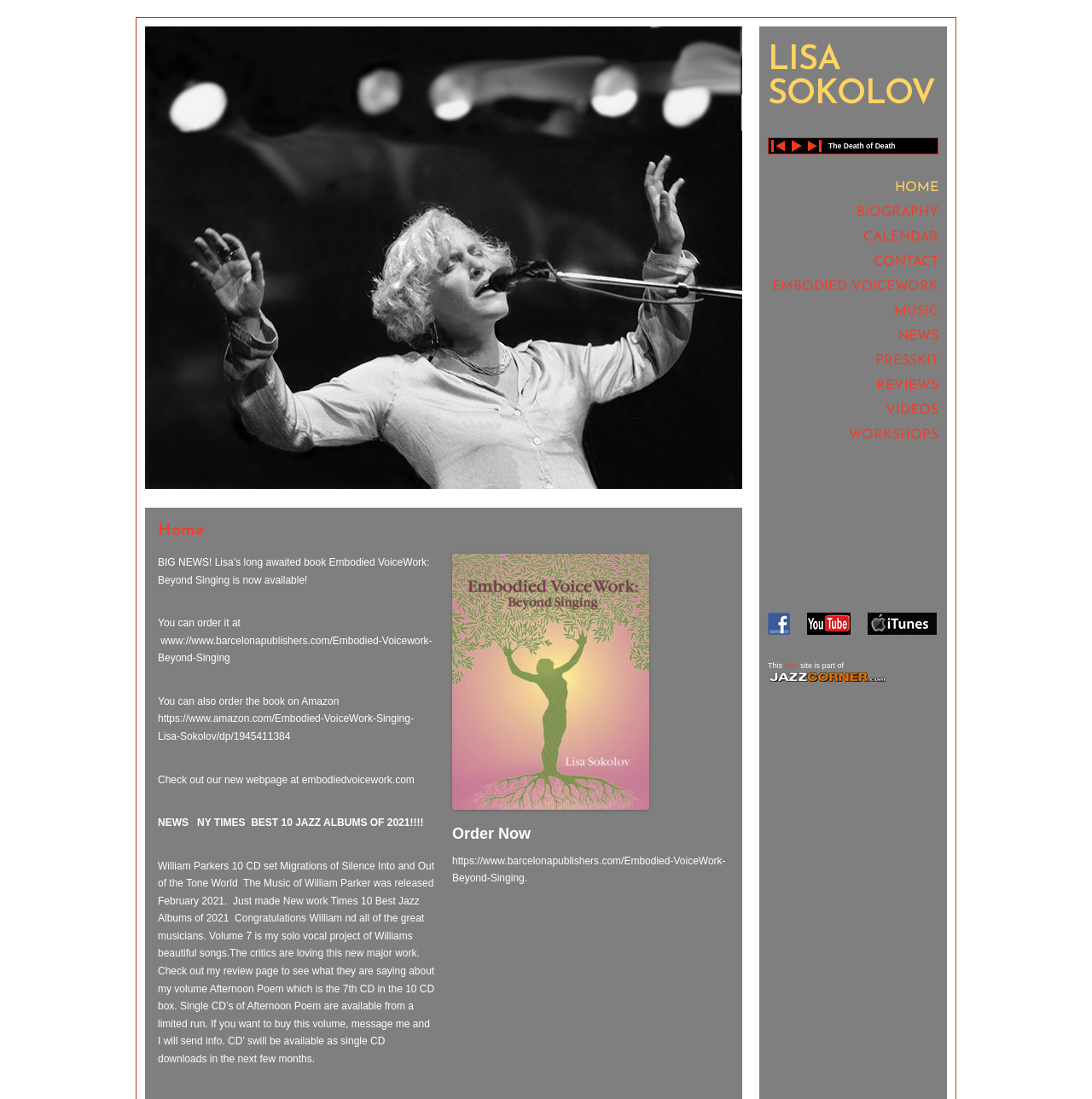Provide the bounding box coordinates for the area that should be clicked to complete the instruction: "Order the book".

[0.414, 0.778, 0.665, 0.805]